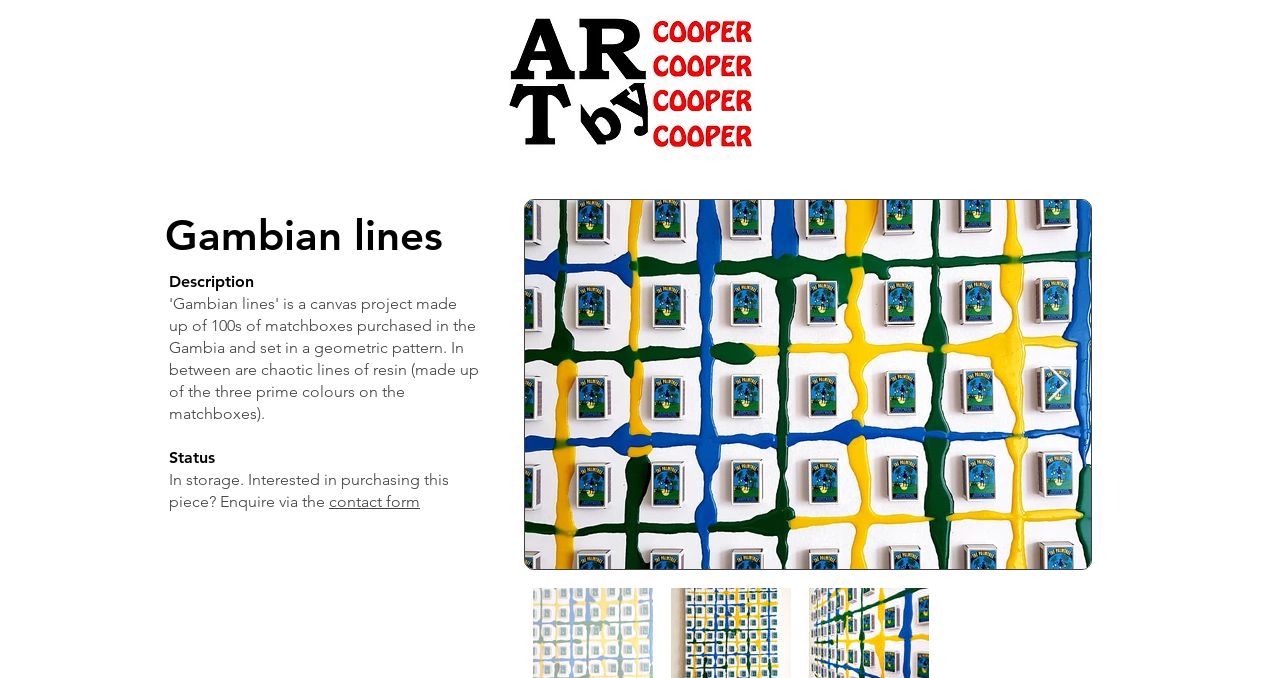What is the name of the art piece?
Please provide a detailed answer to the question.

The name of the art piece is 'Gambian lines' which can be found in the heading element on the webpage.